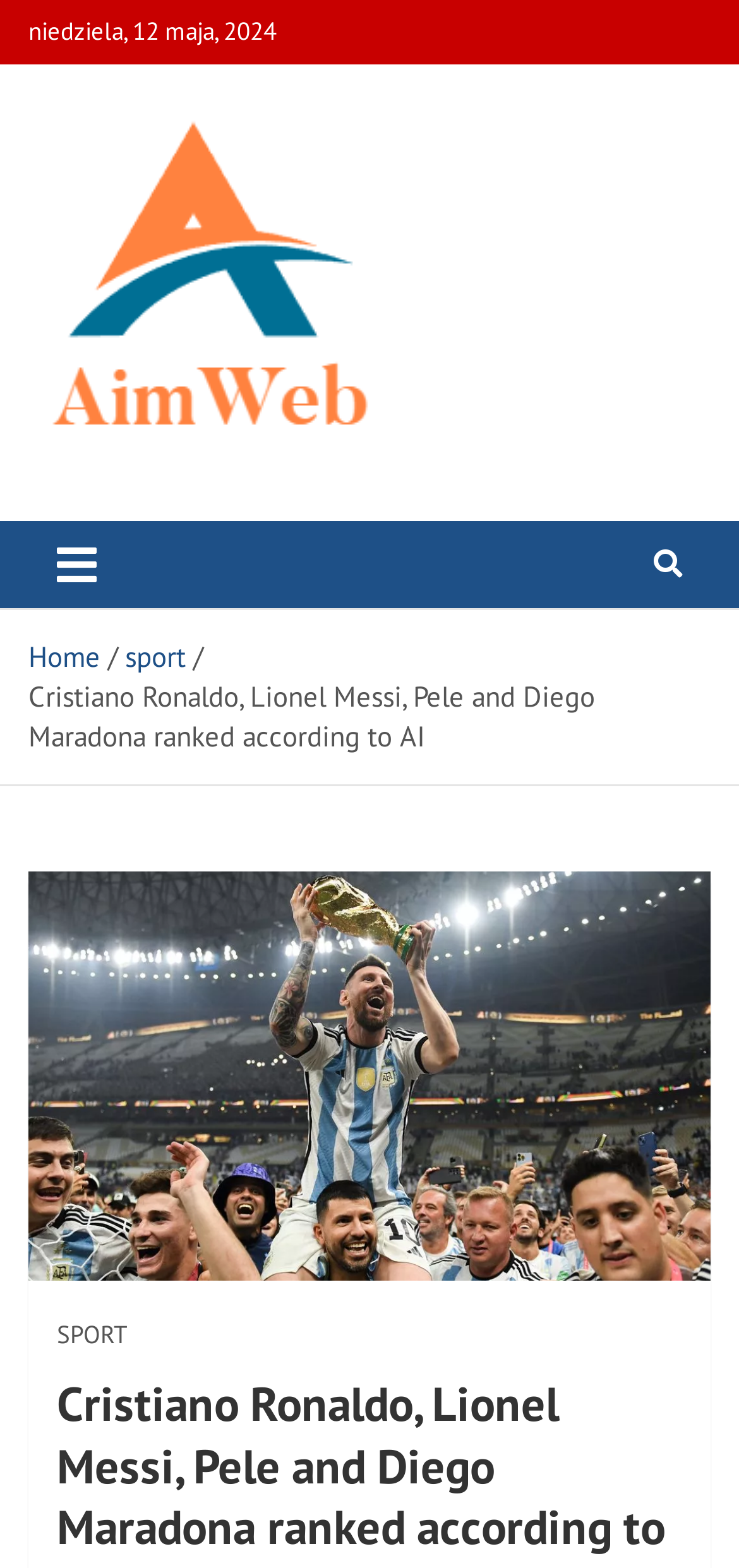How many navigation links are there in the breadcrumb?
Using the image as a reference, give a one-word or short phrase answer.

2